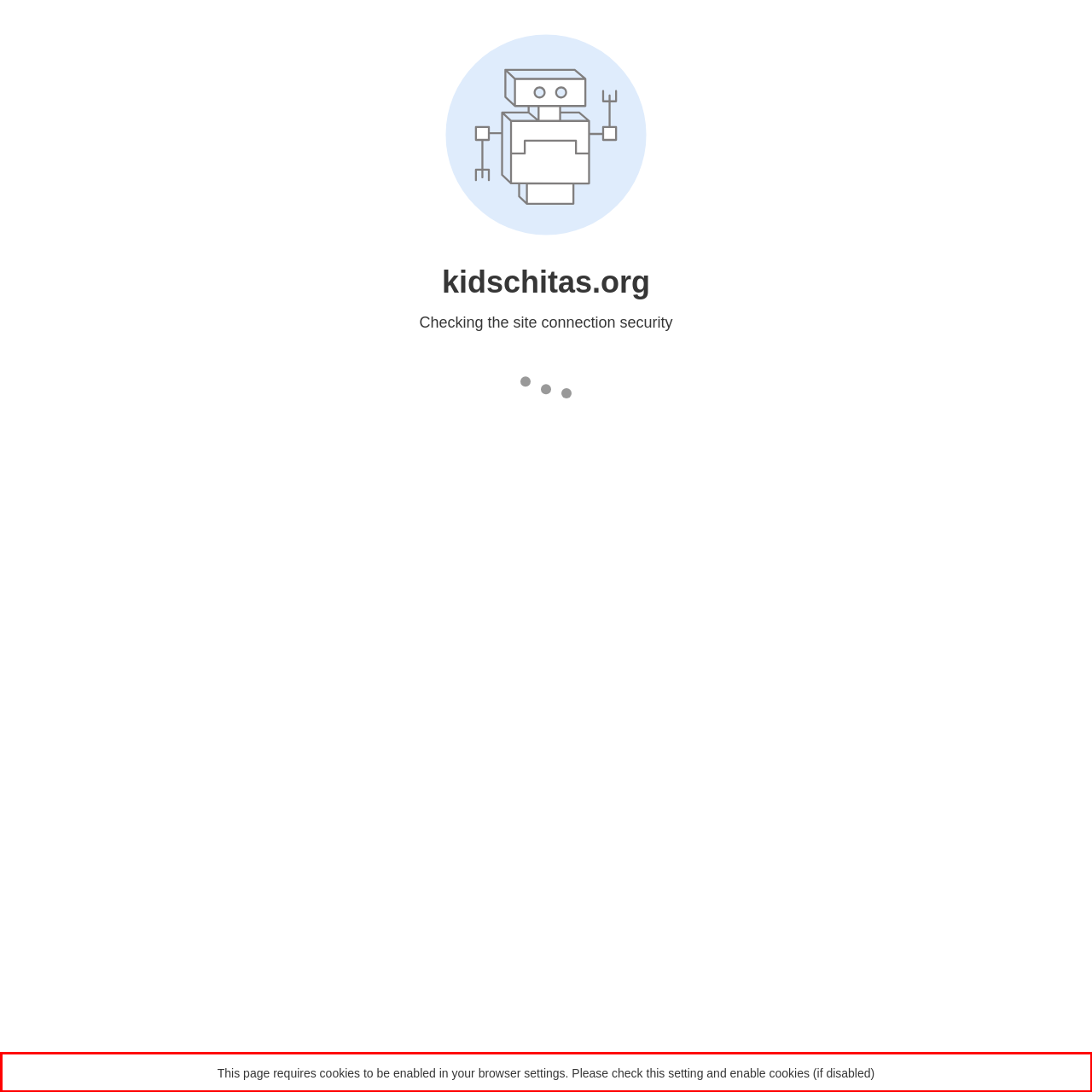Please perform OCR on the text within the red rectangle in the webpage screenshot and return the text content.

This page requires cookies to be enabled in your browser settings. Please check this setting and enable cookies (if disabled)